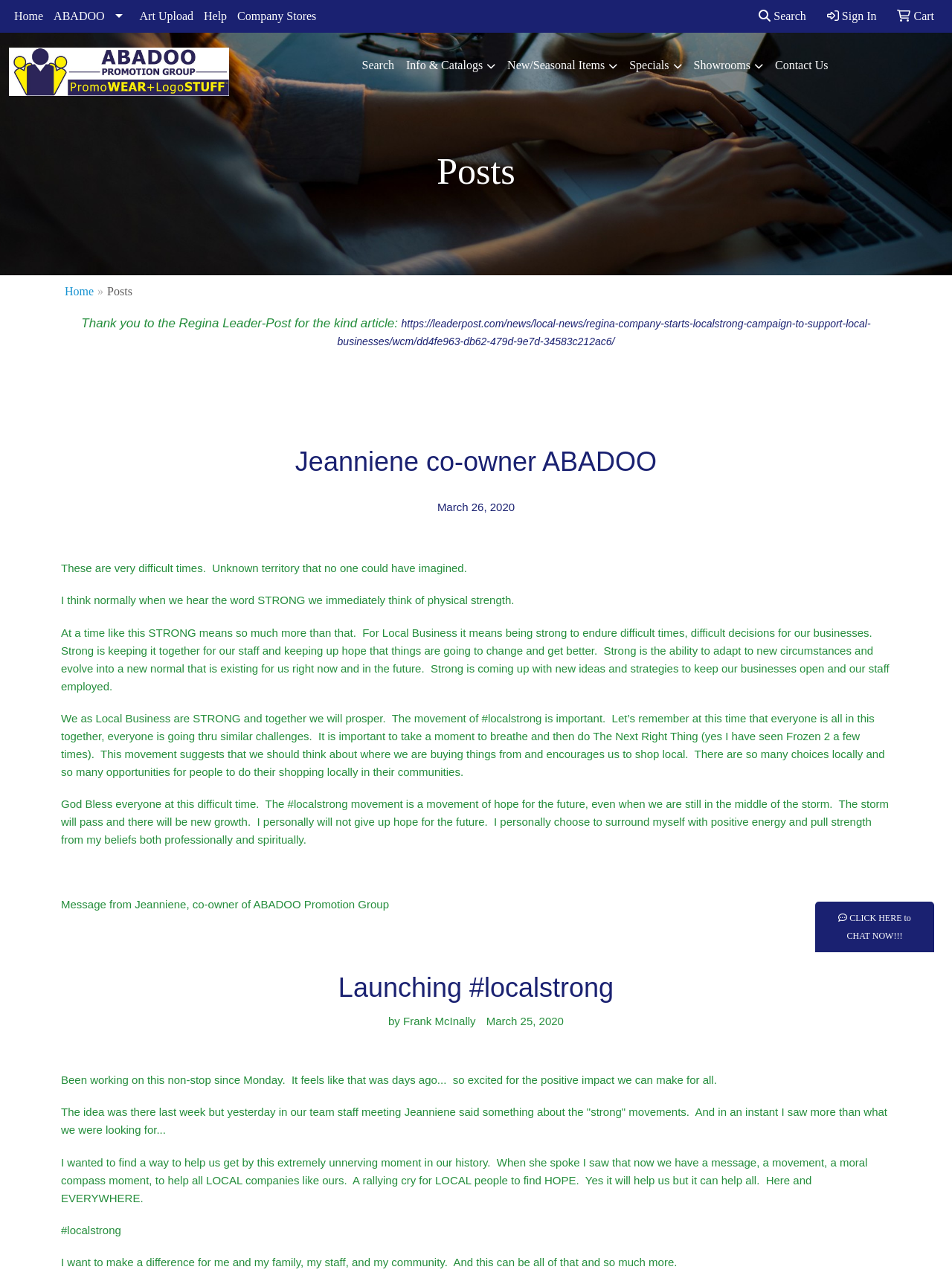Identify the bounding box coordinates of the specific part of the webpage to click to complete this instruction: "View new and seasonal items".

[0.527, 0.037, 0.655, 0.065]